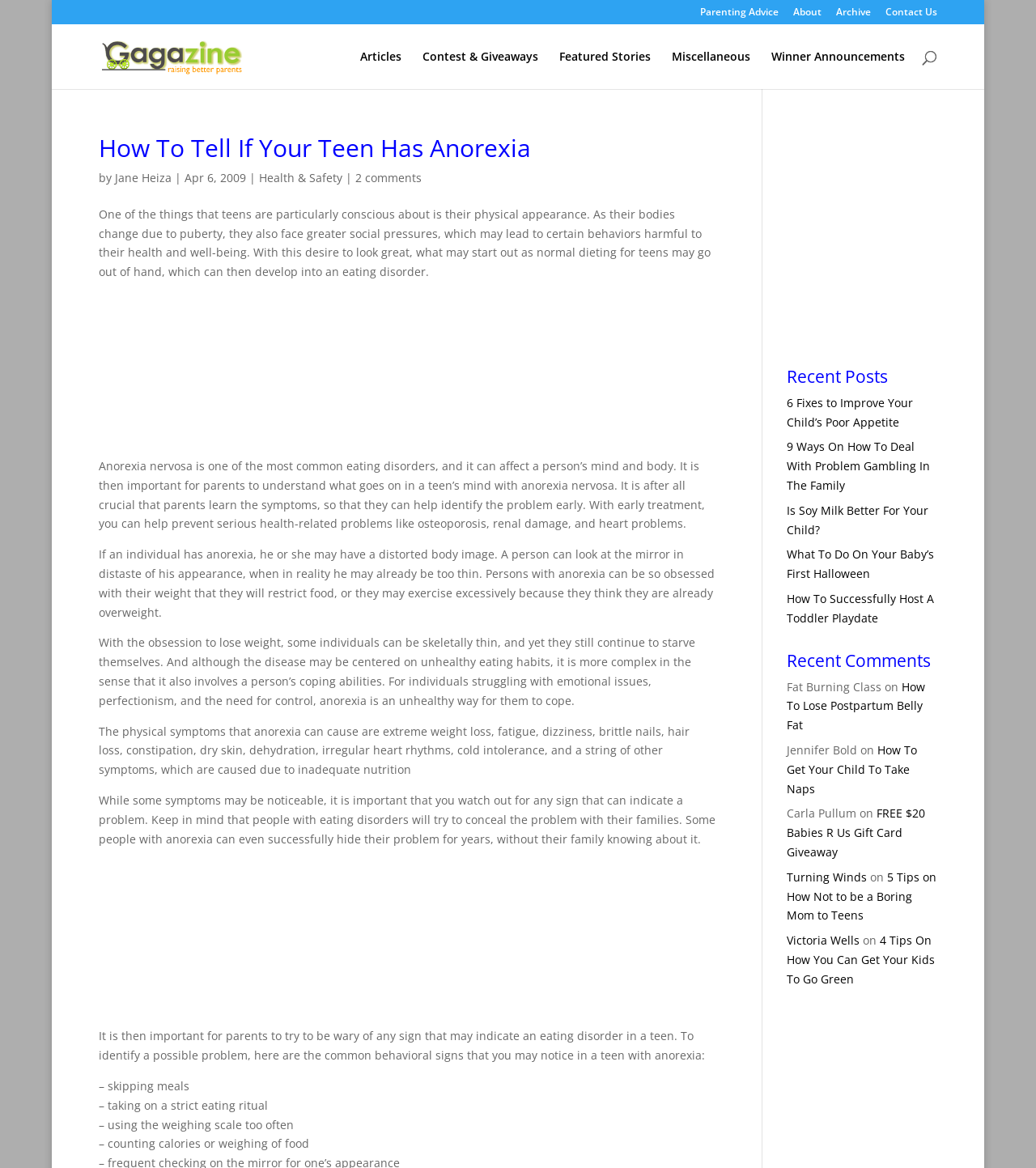Please find the bounding box coordinates of the element's region to be clicked to carry out this instruction: "Click on the link to Health & Safety".

[0.25, 0.146, 0.33, 0.159]